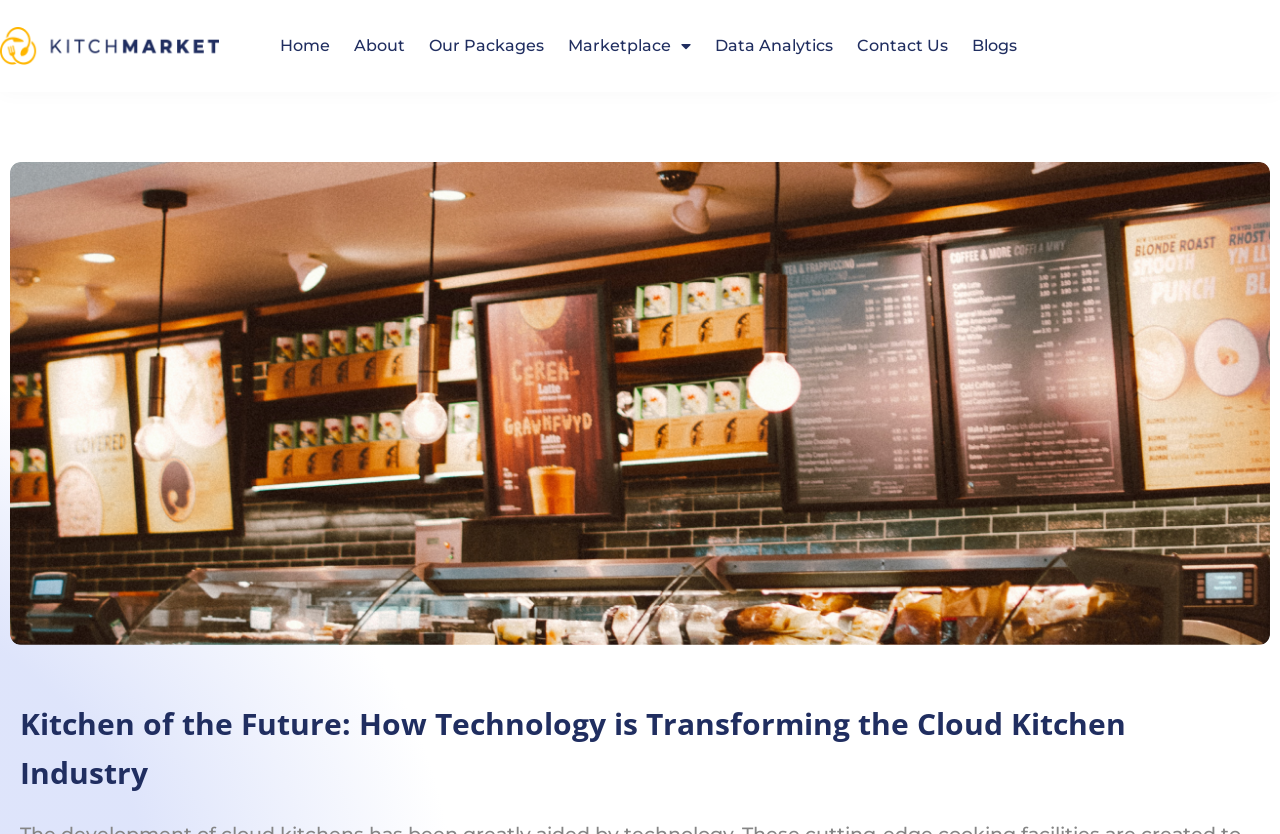Identify and provide the text content of the webpage's primary headline.

Kitchen of the Future: How Technology is Transforming the Cloud Kitchen Industry